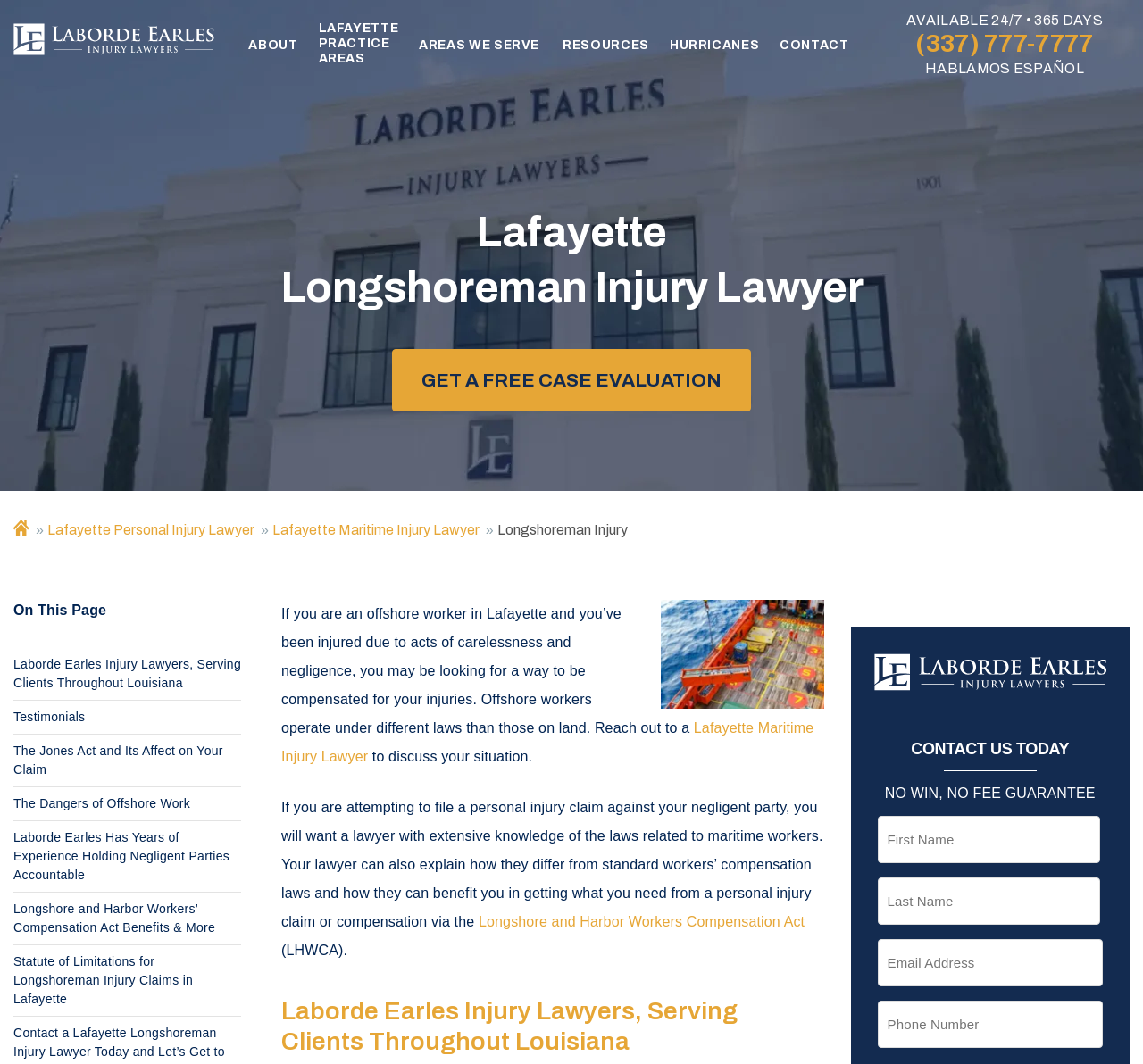Point out the bounding box coordinates of the section to click in order to follow this instruction: "Click on the 'Find Your Home' link".

None